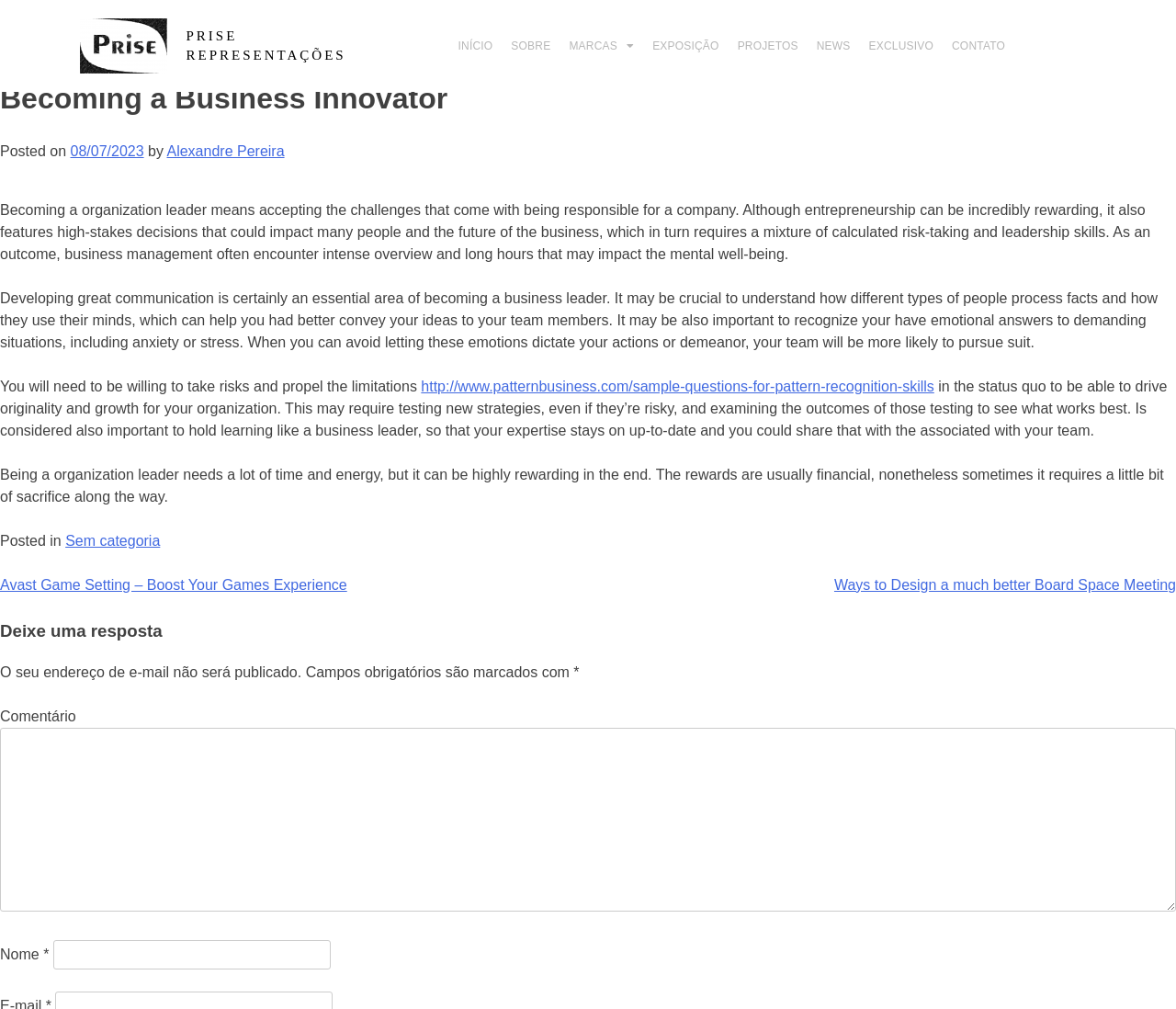Locate the heading on the webpage and return its text.

Becoming a Business Innovator